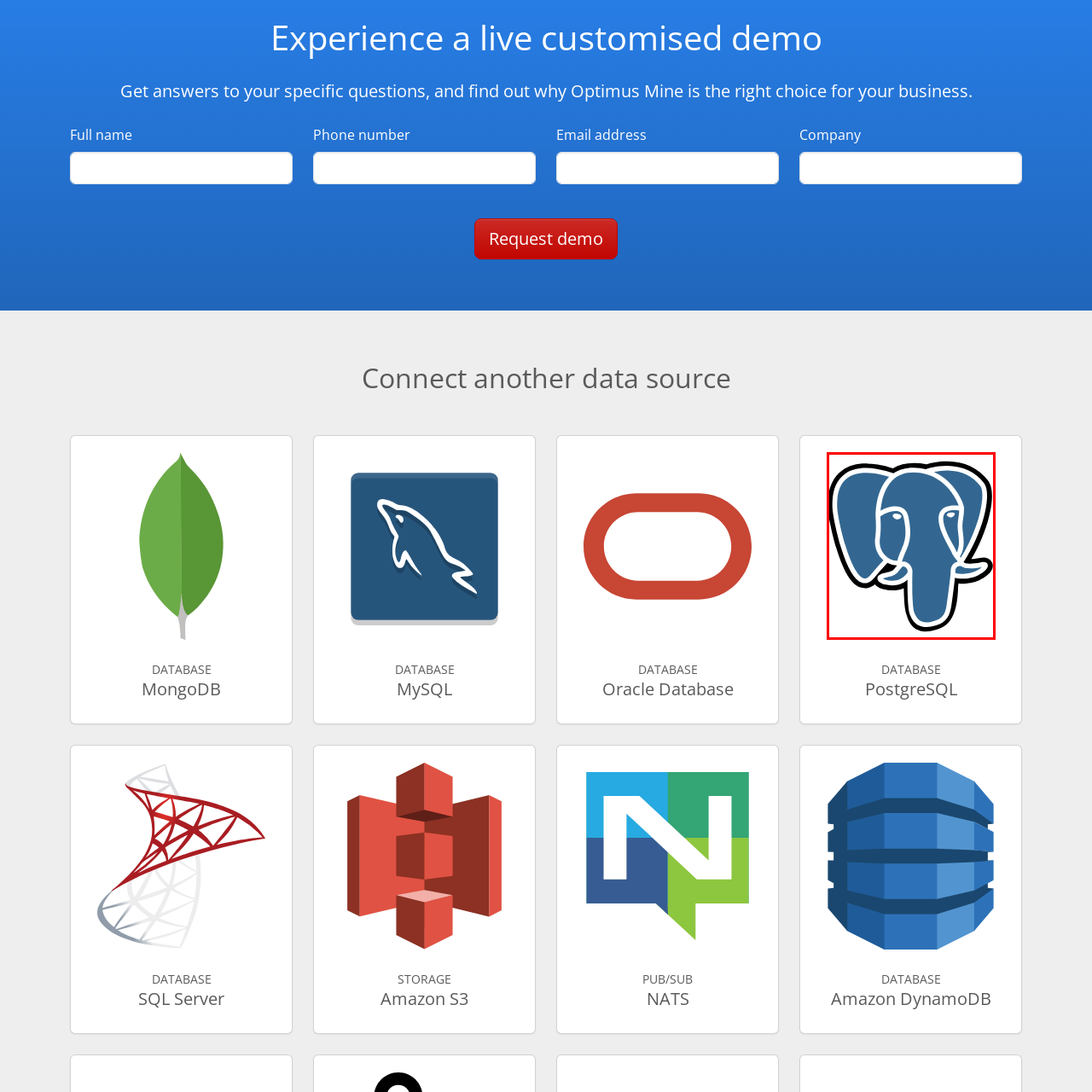Explain in detail what is happening in the image enclosed by the red border.

The image features a stylized blue elephant, representing the popular PostgreSQL database system. The design emphasizes a modern approach with bold outlines, merging subtle curves and defined shapes. This illustration captures the essence of the PostgreSQL branding, visually linking the elephant to the open-source database that is often praised for its reliability and advanced features. The presence of this iconic symbol reinforces PostgreSQL as a strong choice for developers and organizations looking to connect another data source, as highlighted in the context of a demonstration or service offering.